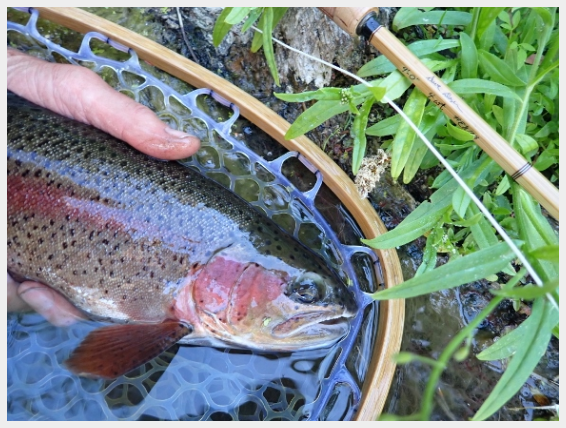Use one word or a short phrase to answer the question provided: 
What type of rod is in the background?

Bamboo fishing rod